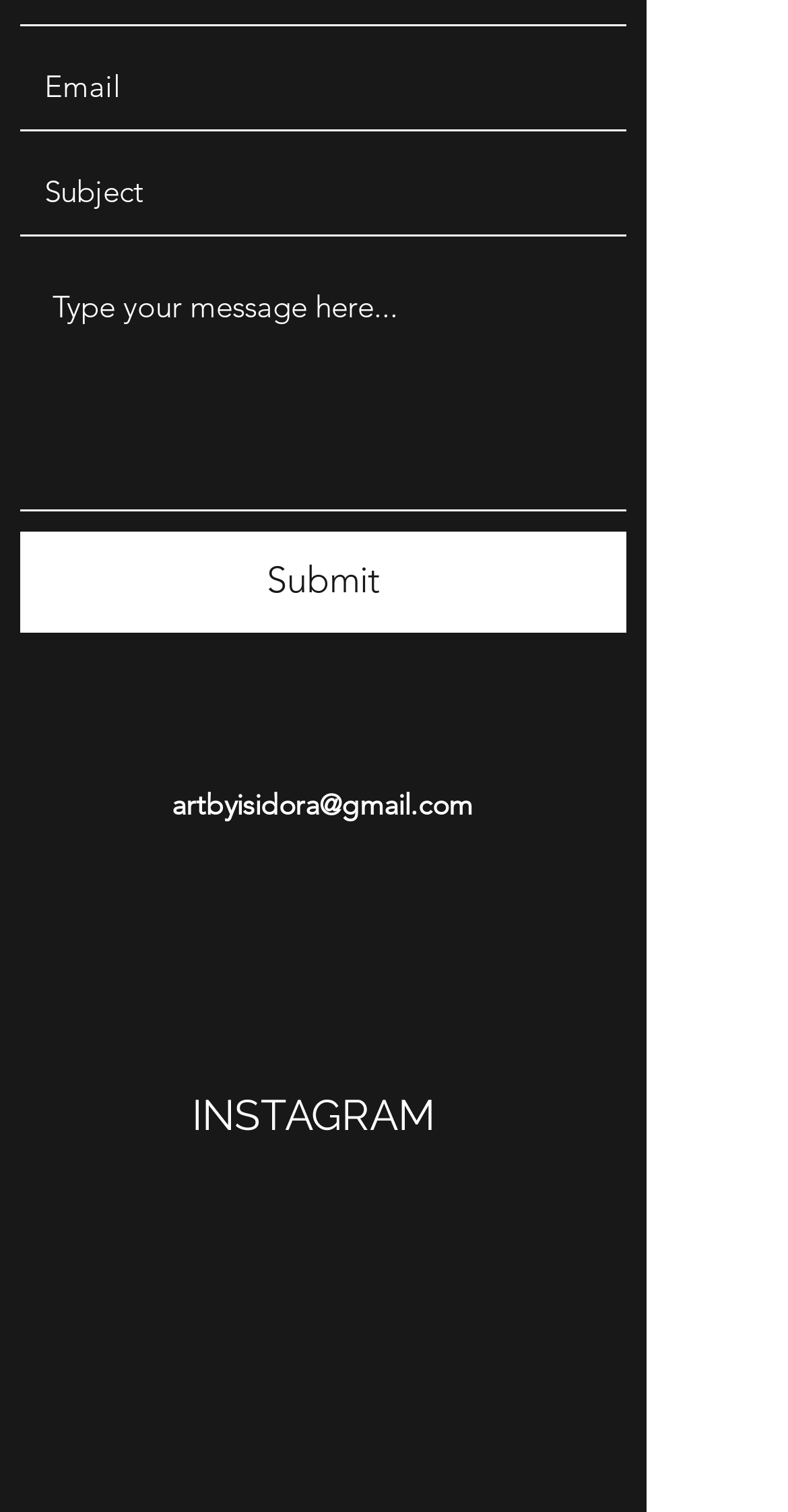Provide a brief response to the question below using a single word or phrase: 
What is the email address provided at the bottom?

artbyisidora@gmail.com